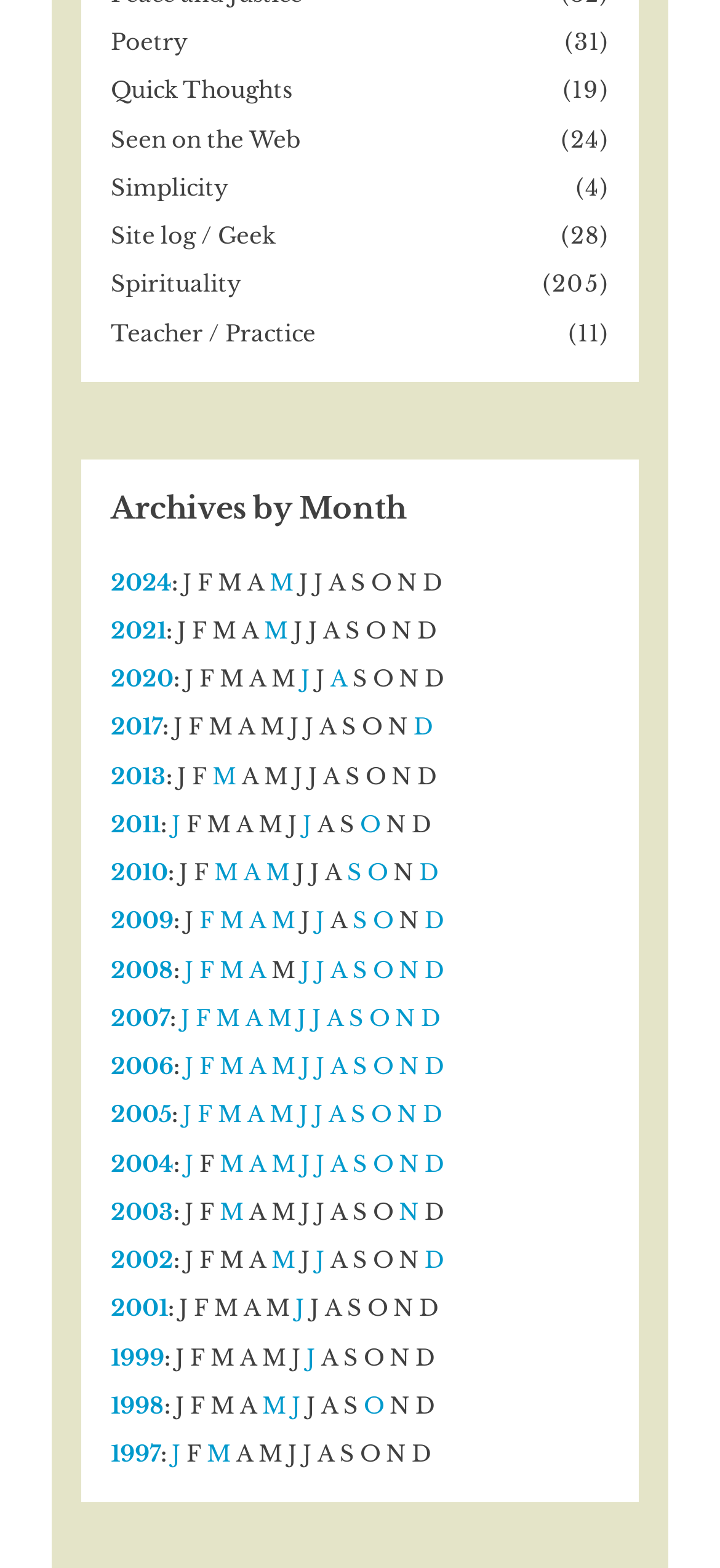Kindly respond to the following question with a single word or a brief phrase: 
What is the main category of the webpage?

Archives